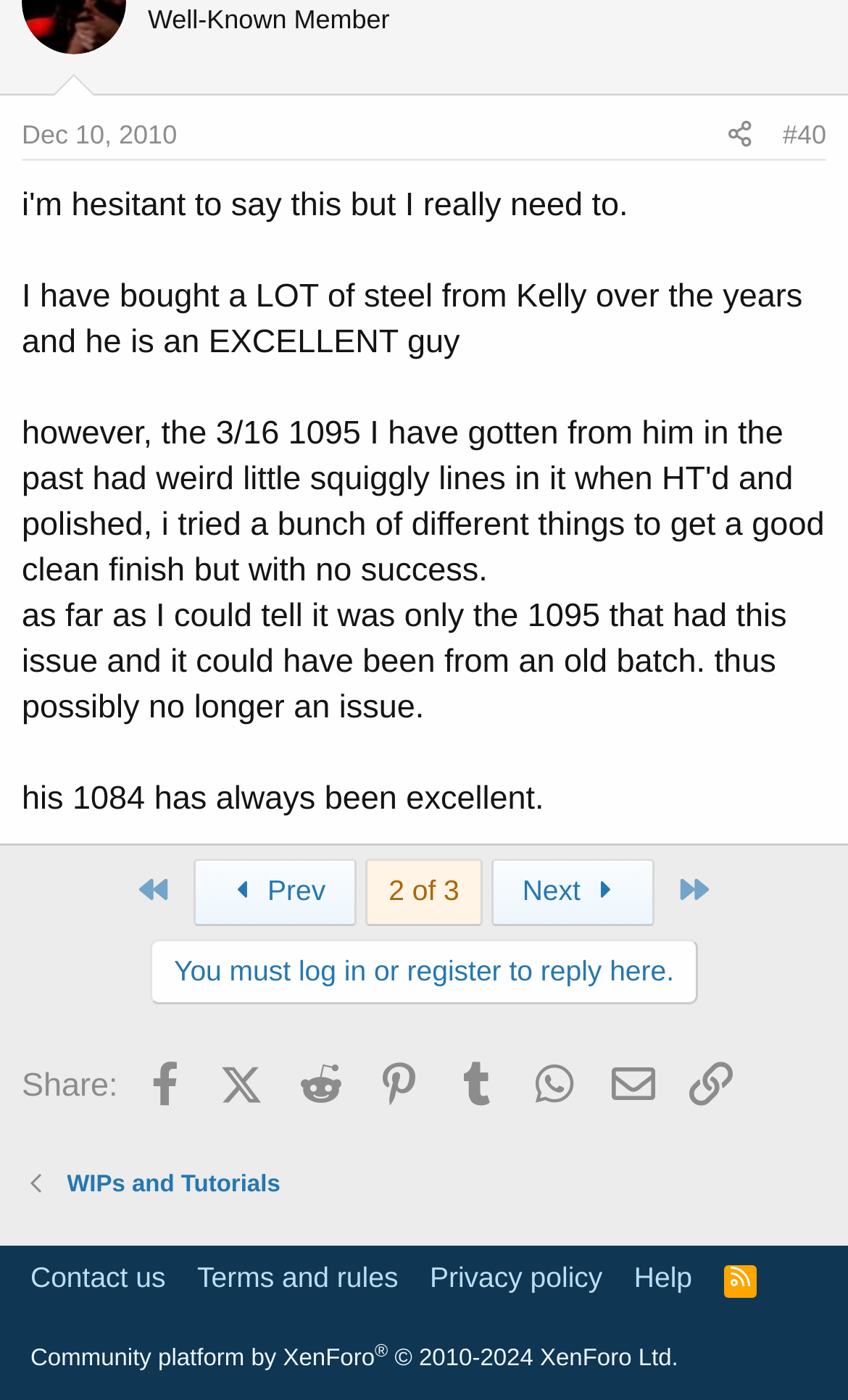Please find the bounding box coordinates of the element's region to be clicked to carry out this instruction: "Go to page 2".

[0.43, 0.614, 0.57, 0.661]